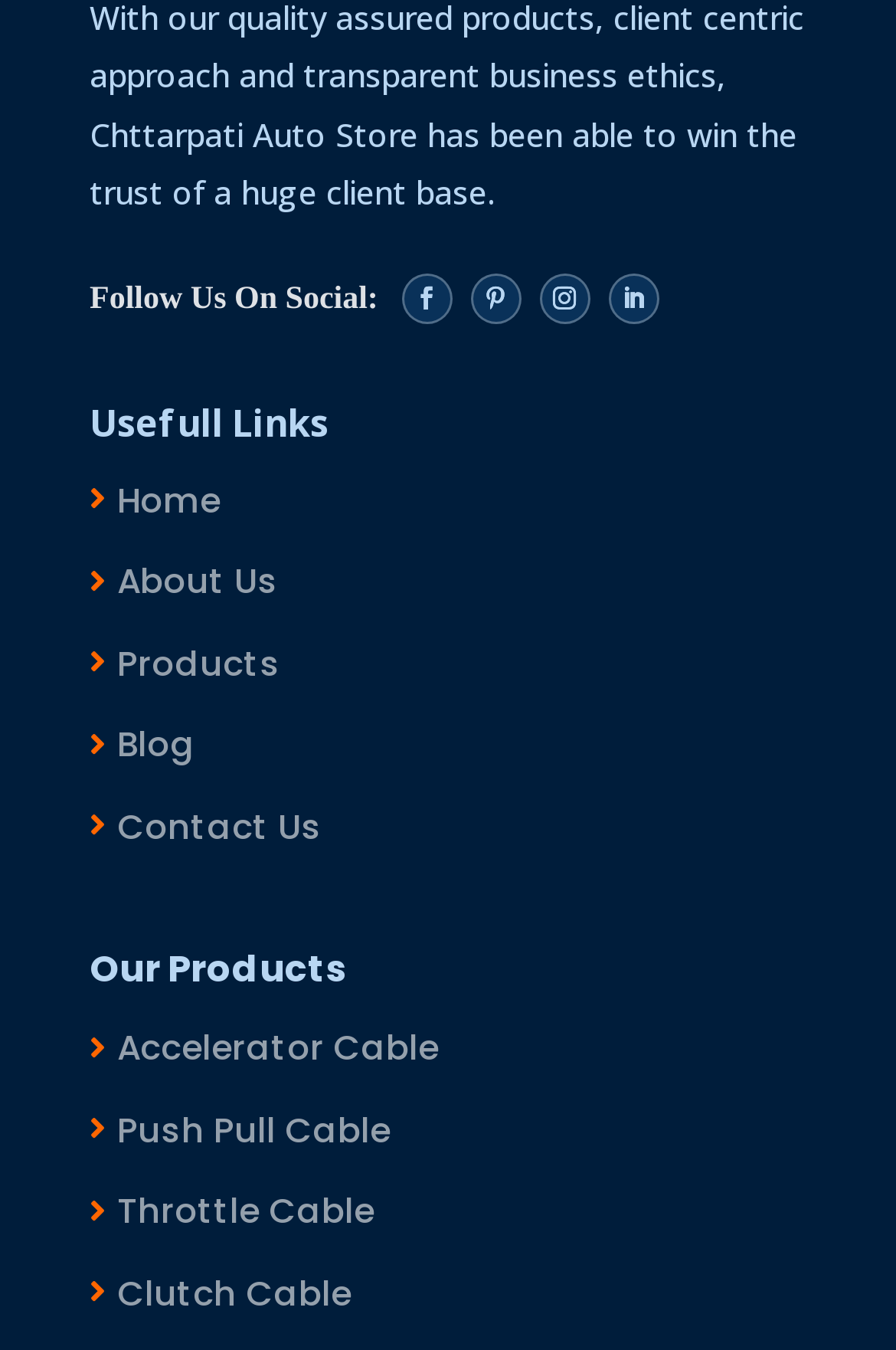Provide a brief response to the question below using one word or phrase:
What is the last link under 'Our Products'?

Clutch Cable